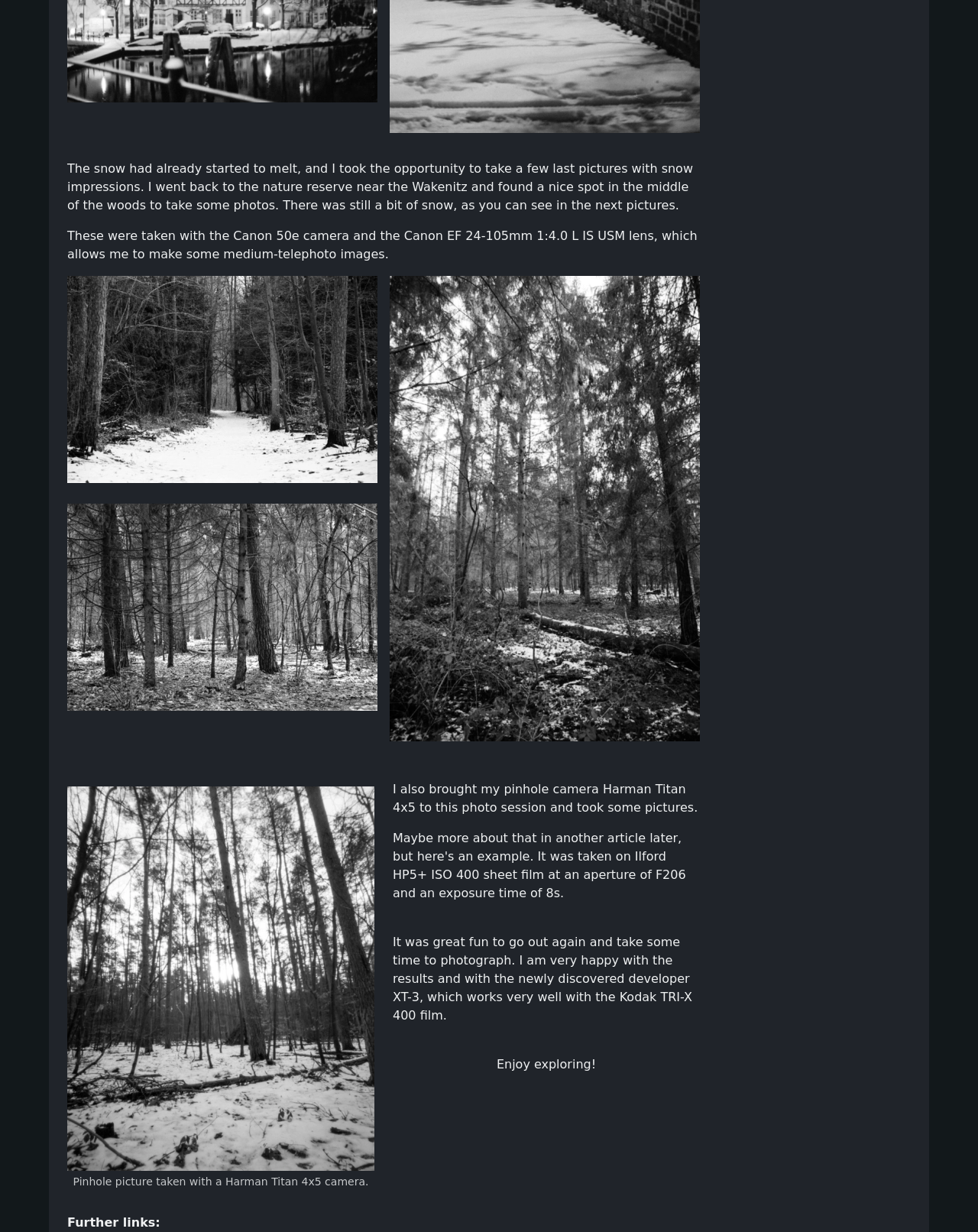Identify the bounding box of the UI element described as follows: "Pushed film". Provide the coordinates as four float numbers in the range of 0 to 1 [left, top, right, bottom].

[0.352, 0.262, 0.426, 0.275]